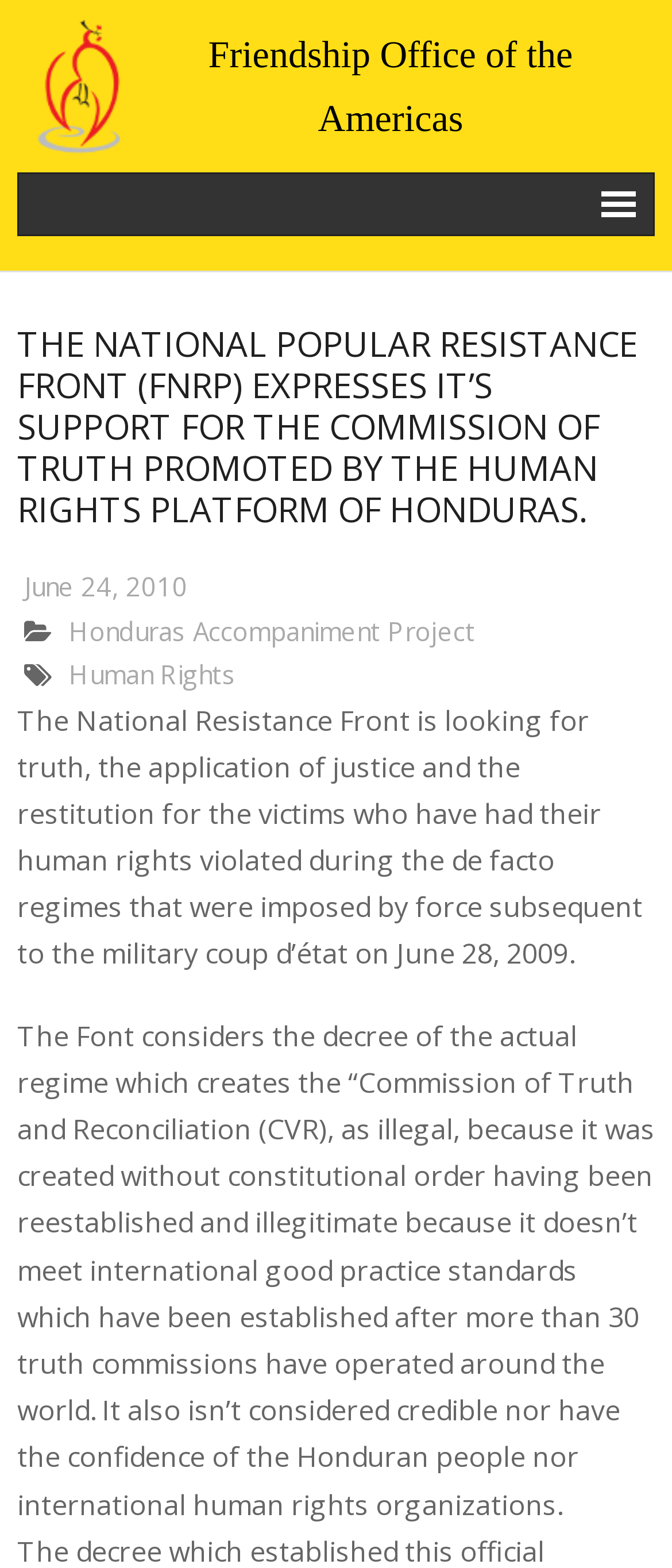What is the relationship between the FNRP and the Commission of Truth?
Based on the image, respond with a single word or phrase.

Support